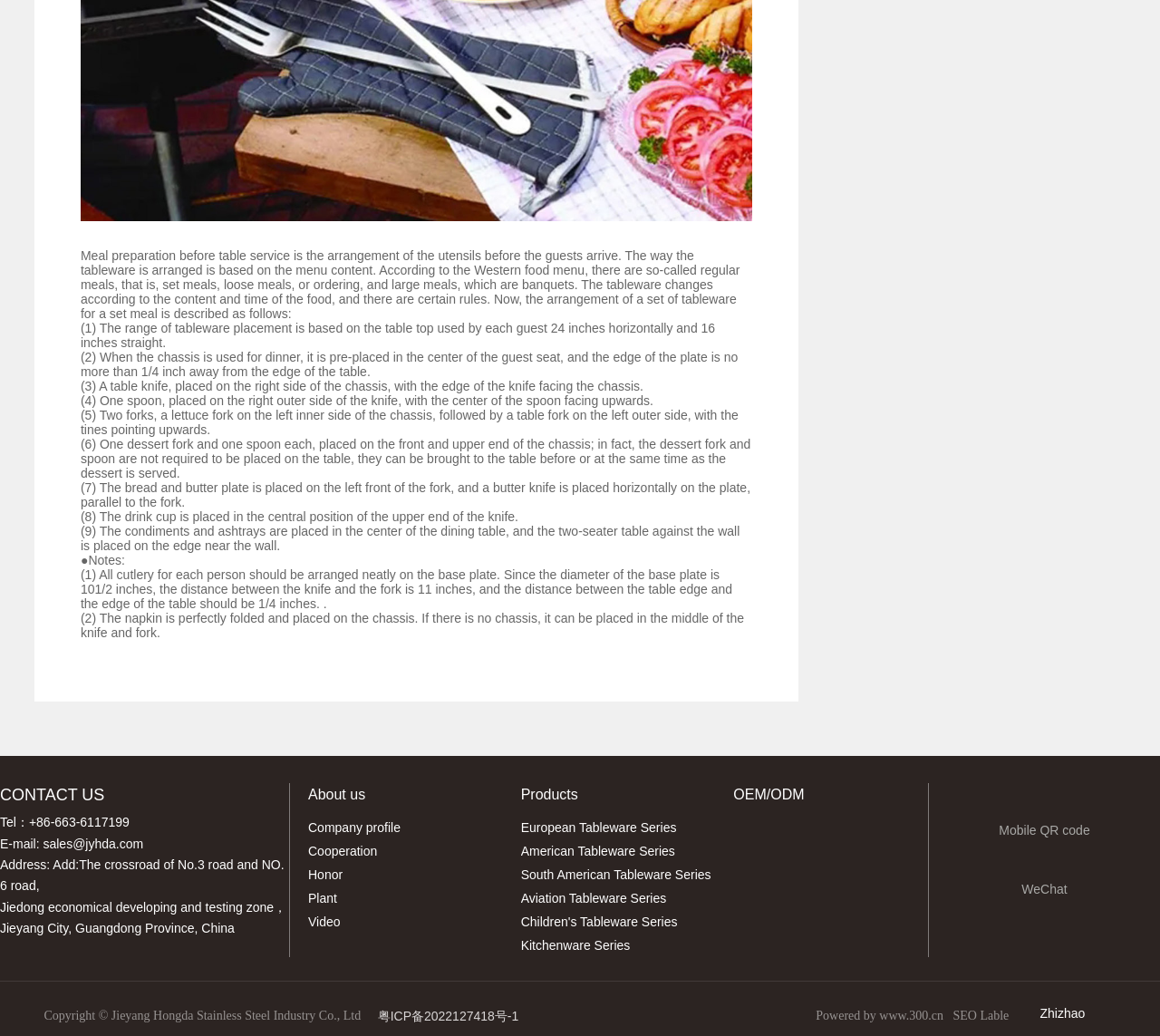Pinpoint the bounding box coordinates of the clickable area necessary to execute the following instruction: "Scan the QR code". The coordinates should be given as four float numbers between 0 and 1, namely [left, top, right, bottom].

[0.861, 0.826, 0.939, 0.834]